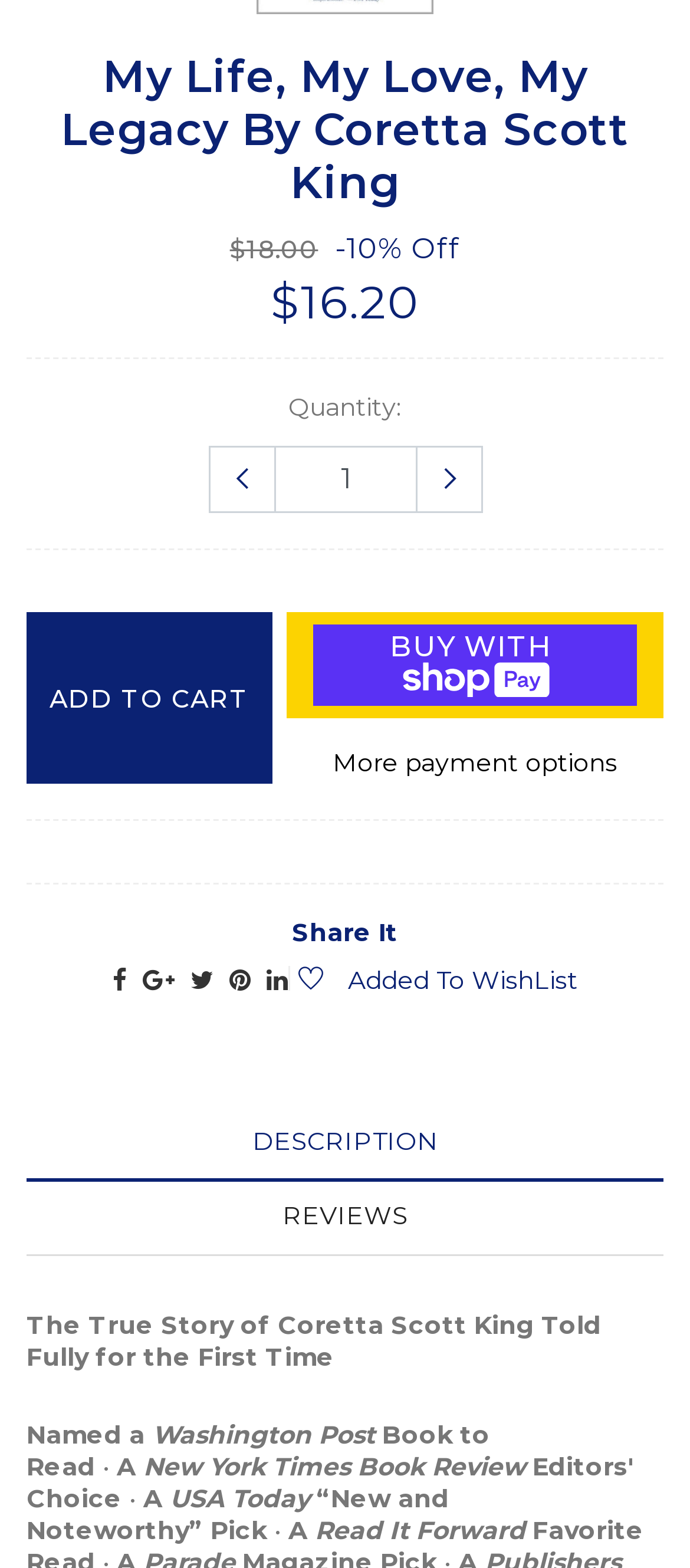Locate the bounding box coordinates of the region to be clicked to comply with the following instruction: "Share on Facebook". The coordinates must be four float numbers between 0 and 1, in the form [left, top, right, bottom].

[0.163, 0.615, 0.183, 0.635]